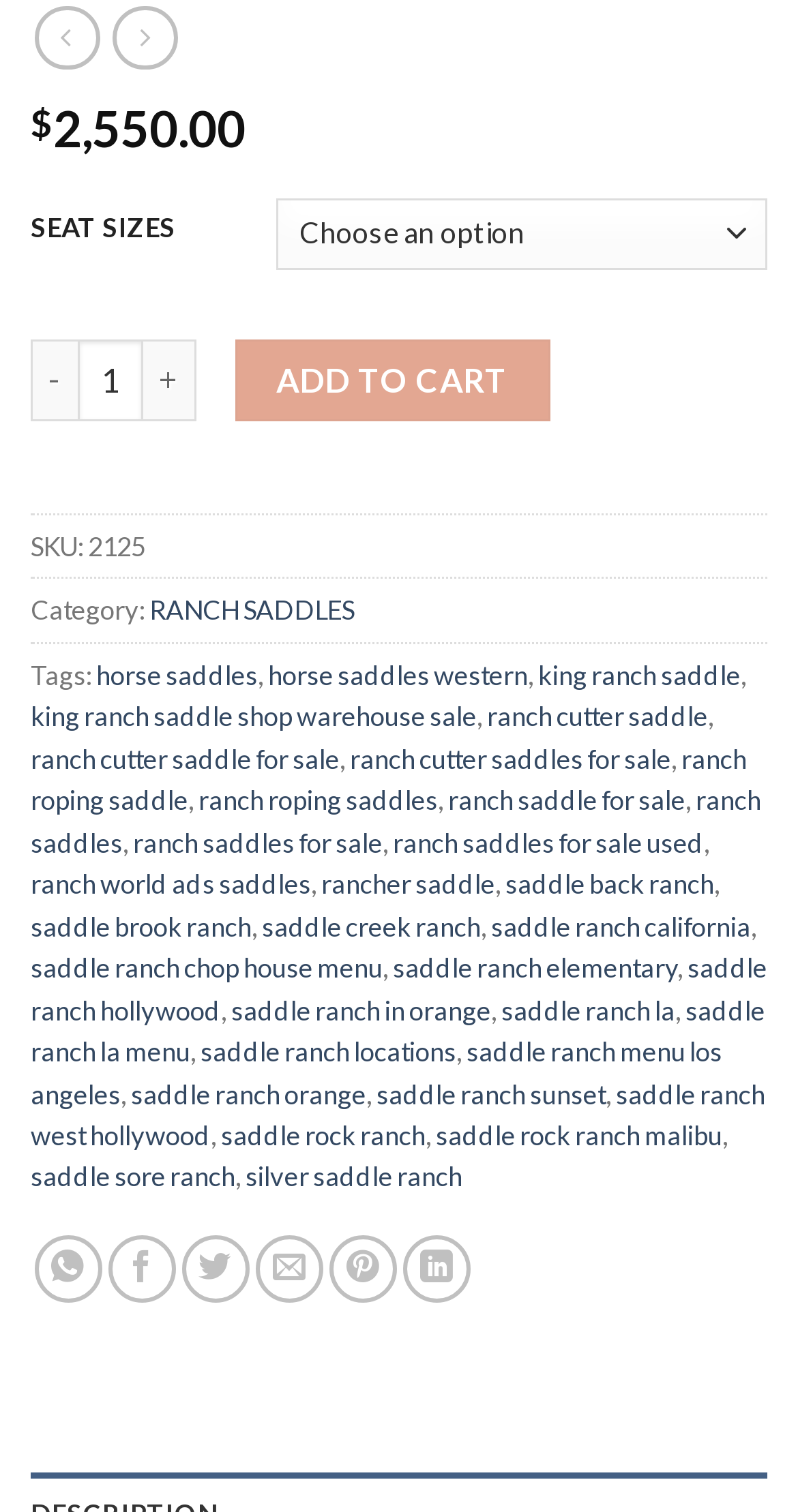Identify the bounding box coordinates of the area that should be clicked in order to complete the given instruction: "Click the '-' button". The bounding box coordinates should be four float numbers between 0 and 1, i.e., [left, top, right, bottom].

[0.038, 0.224, 0.097, 0.278]